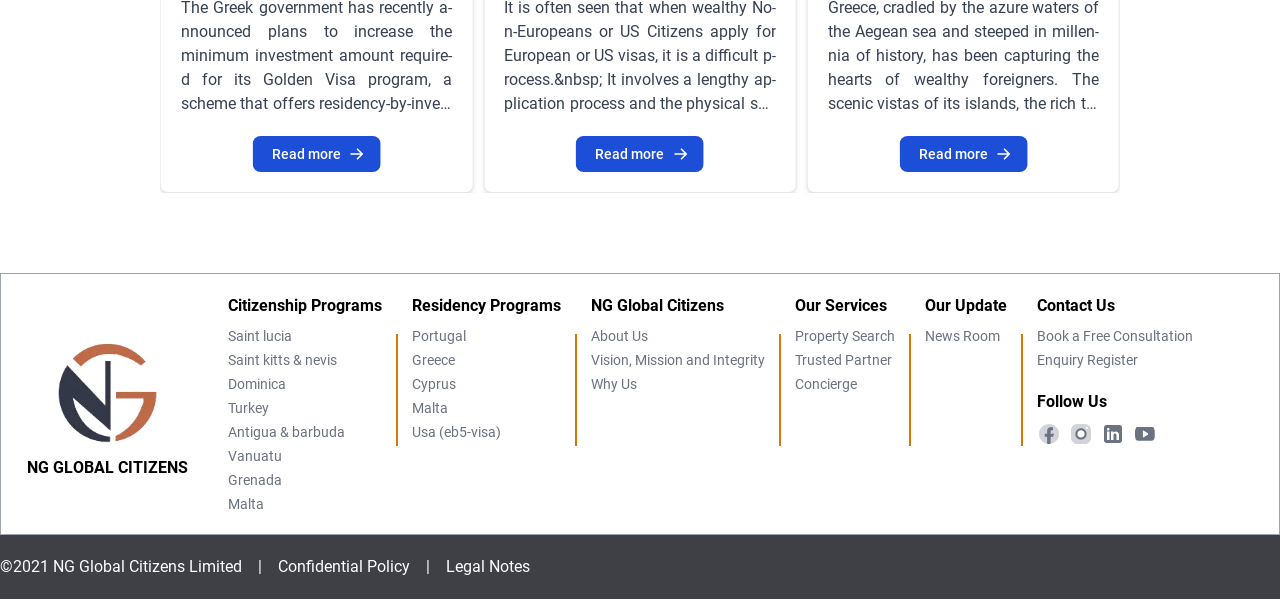Identify the bounding box coordinates of the element that should be clicked to fulfill this task: "Read more about citizenship programs". The coordinates should be provided as four float numbers between 0 and 1, i.e., [left, top, right, bottom].

[0.178, 0.491, 0.298, 0.531]